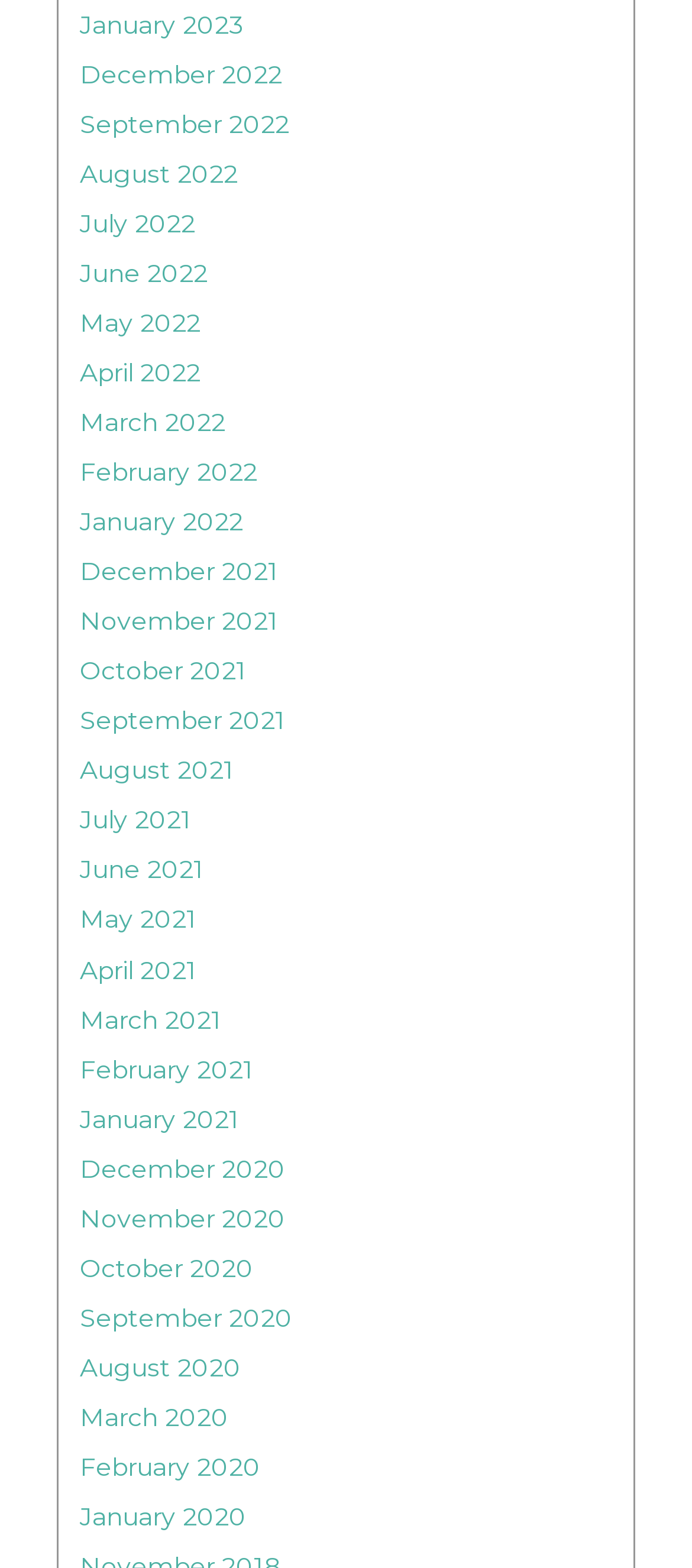Reply to the question below using a single word or brief phrase:
How many months are listed on the webpage?

24